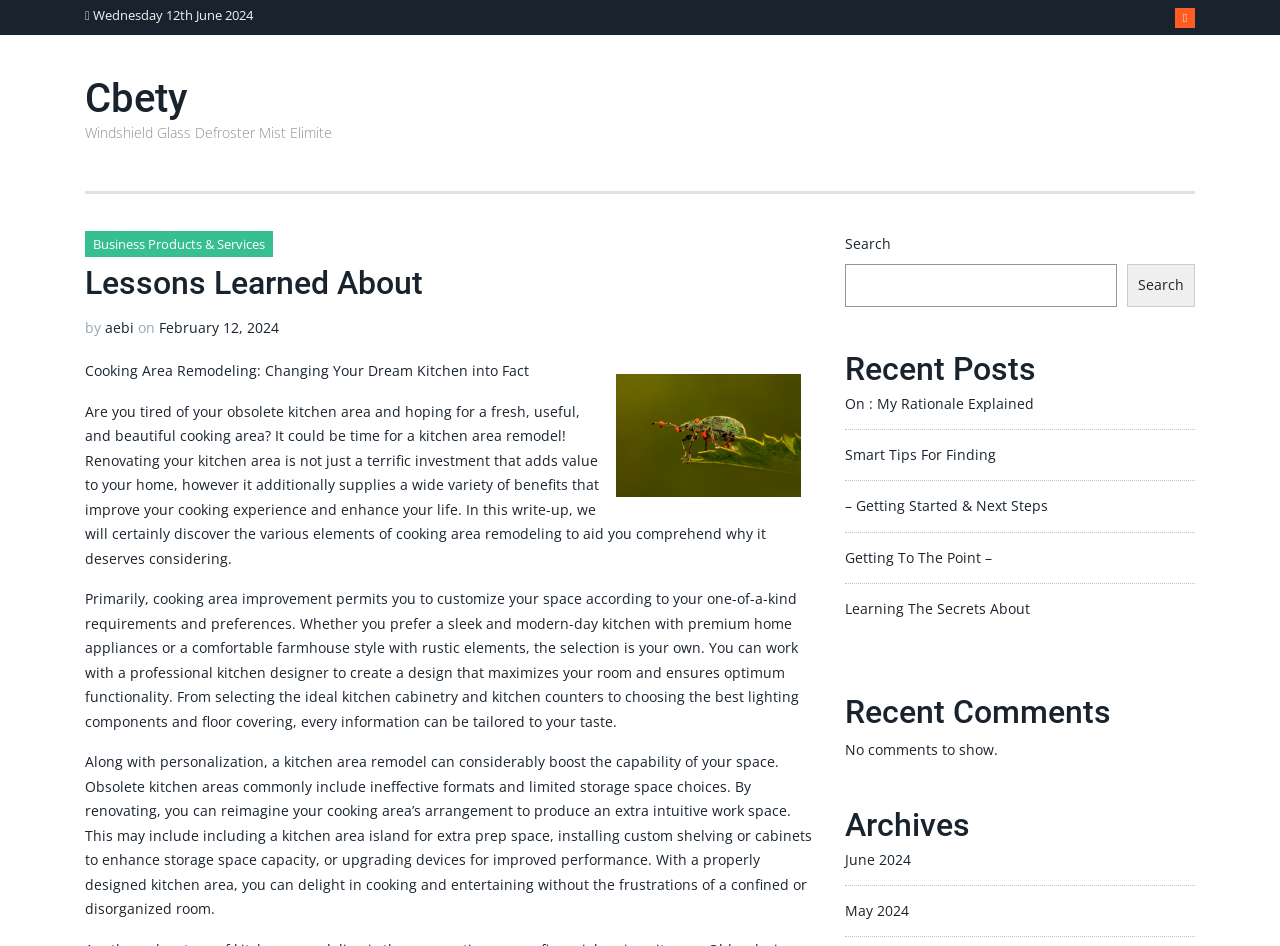Highlight the bounding box coordinates of the region I should click on to meet the following instruction: "Click on the 'Cbety' link".

[0.066, 0.079, 0.146, 0.129]